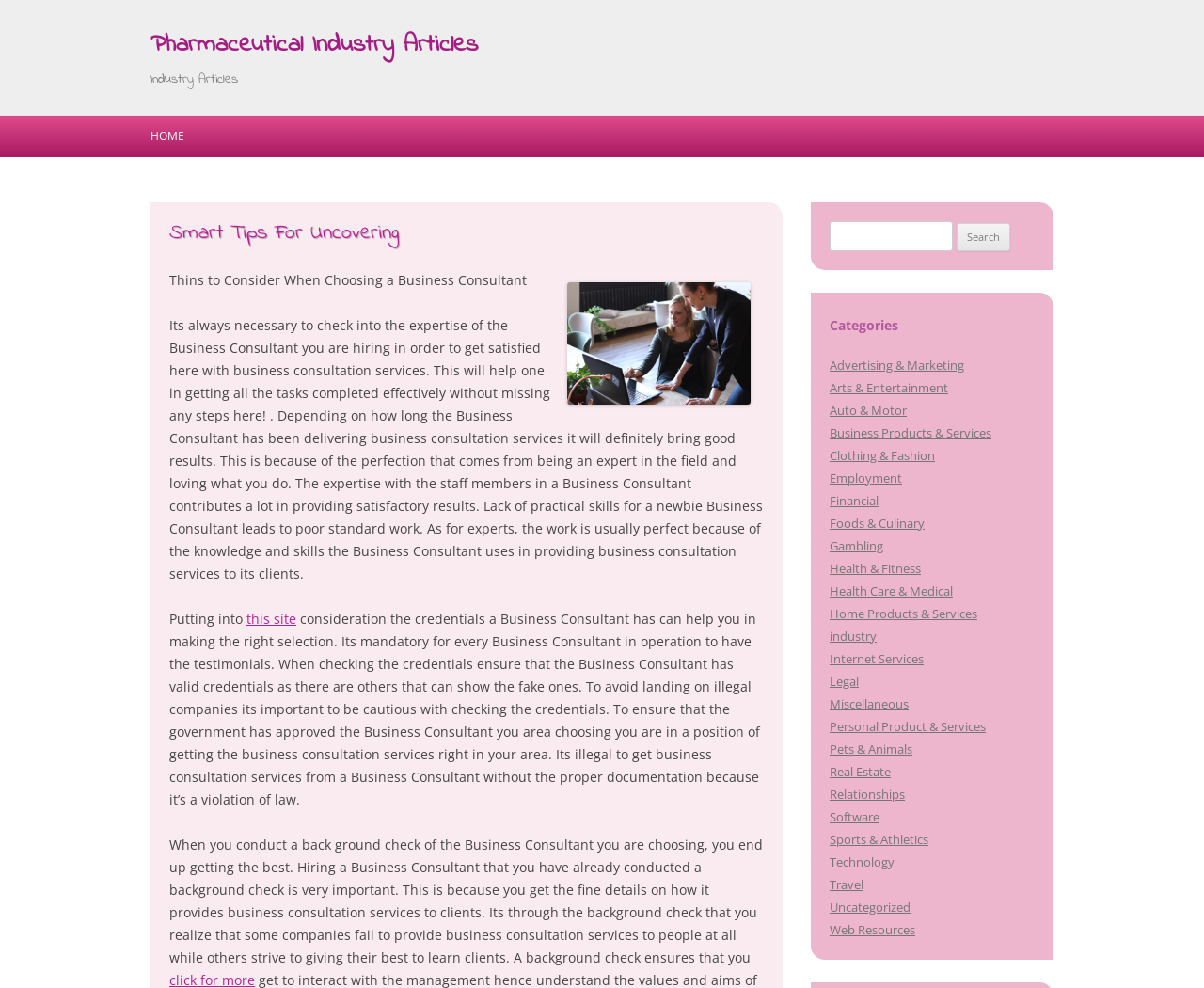Find the bounding box coordinates of the element to click in order to complete the given instruction: "Click on the Industry link."

[0.689, 0.635, 0.728, 0.652]